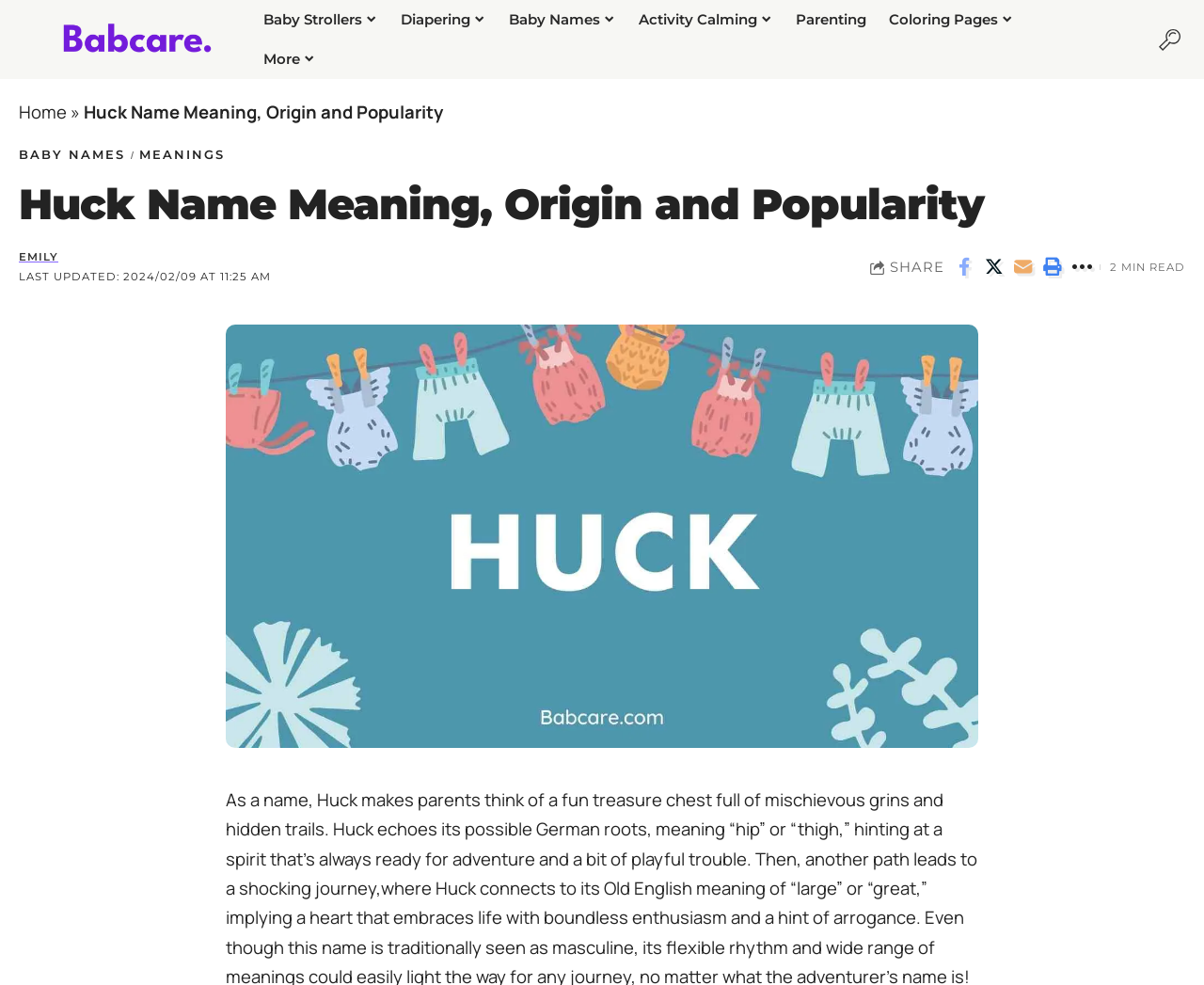What is the main topic of the webpage?
Using the information from the image, give a concise answer in one word or a short phrase.

Huck Name Meaning